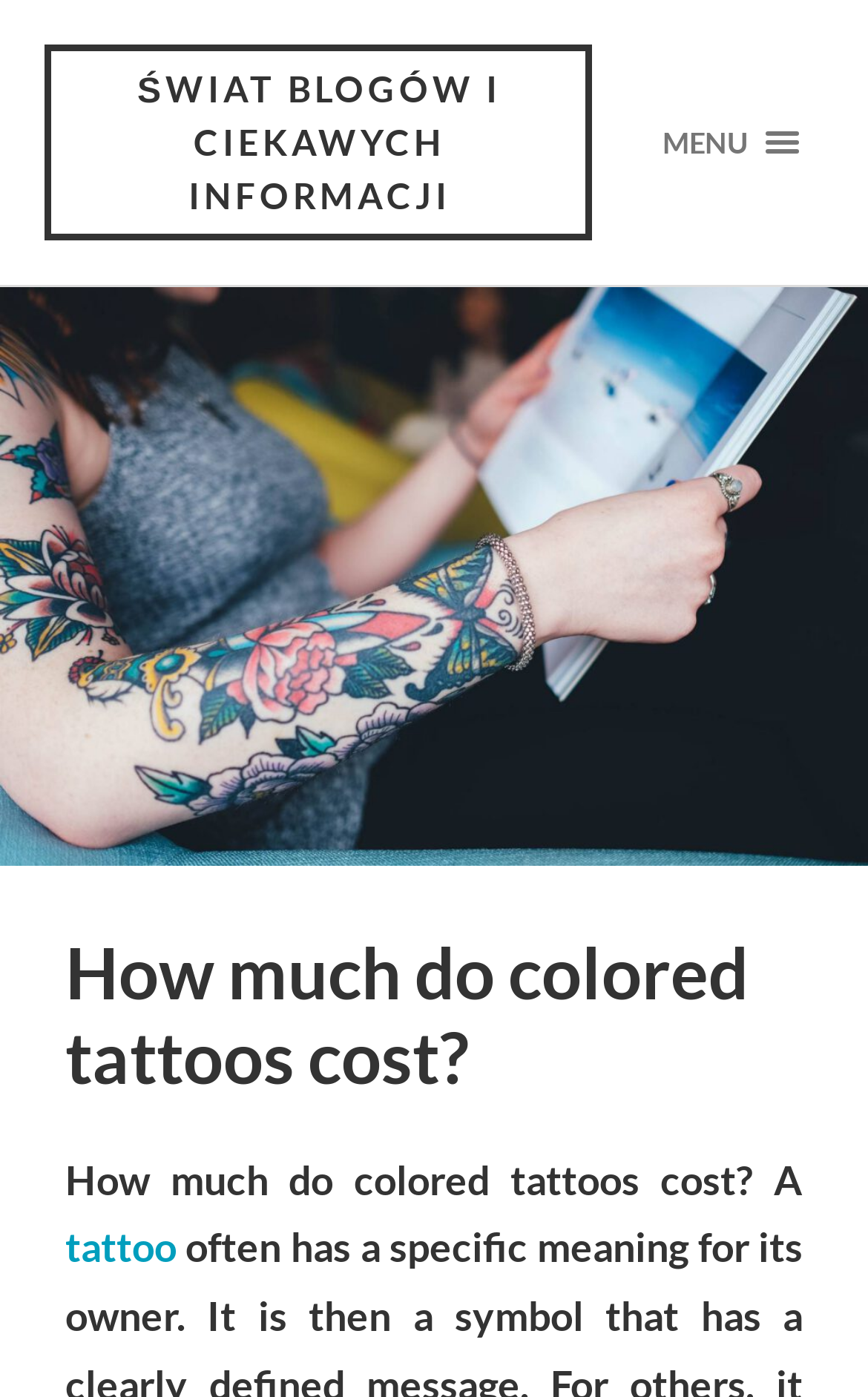Using the provided description Menu Zamknij, find the bounding box coordinates for the UI element. Provide the coordinates in (top-left x, top-left y, bottom-right x, bottom-right y) format, ensuring all values are between 0 and 1.

[0.732, 0.076, 0.95, 0.127]